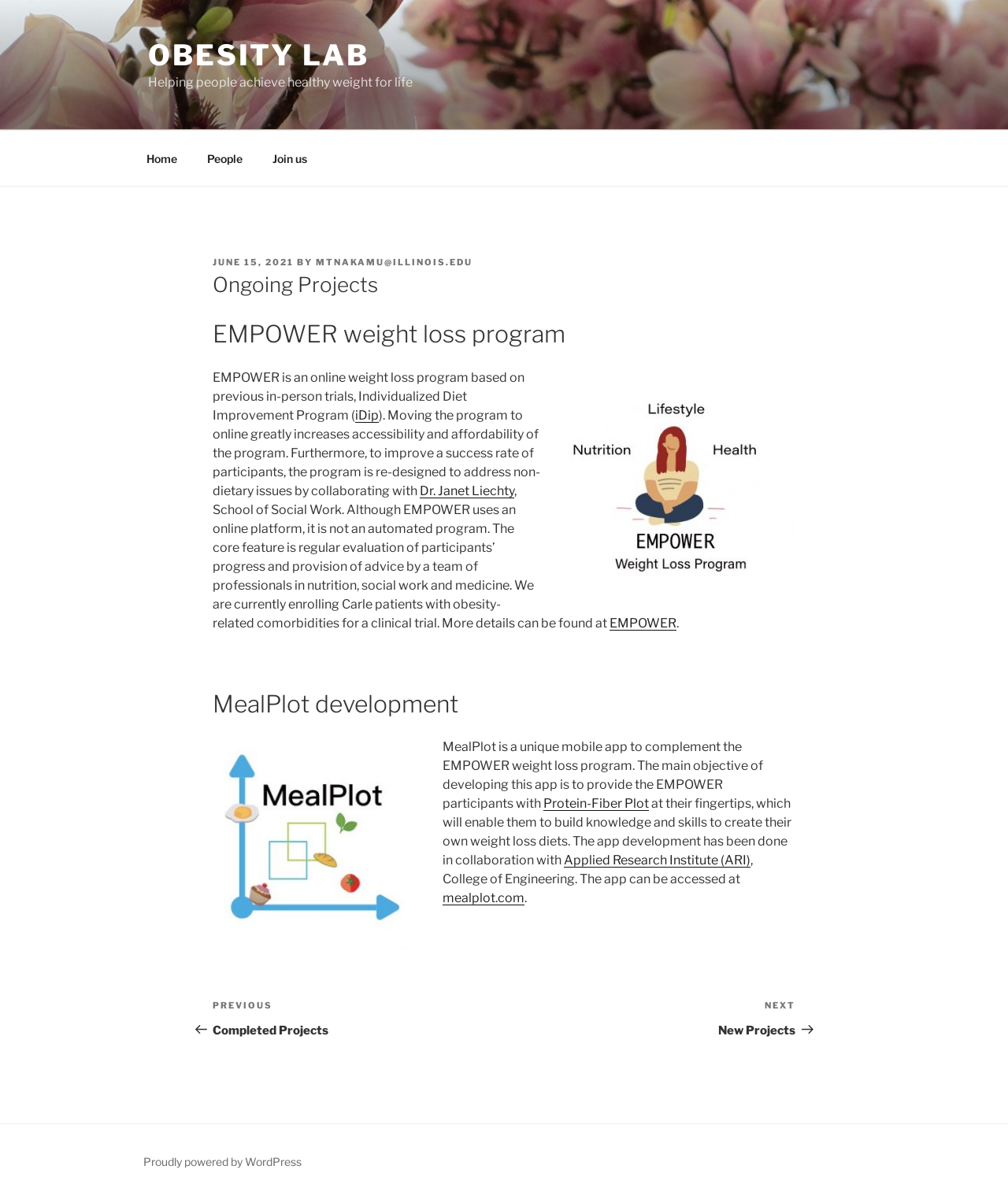Who is the collaborator for the MealPlot development?
Please use the image to provide a one-word or short phrase answer.

Applied Research Institute (ARI)